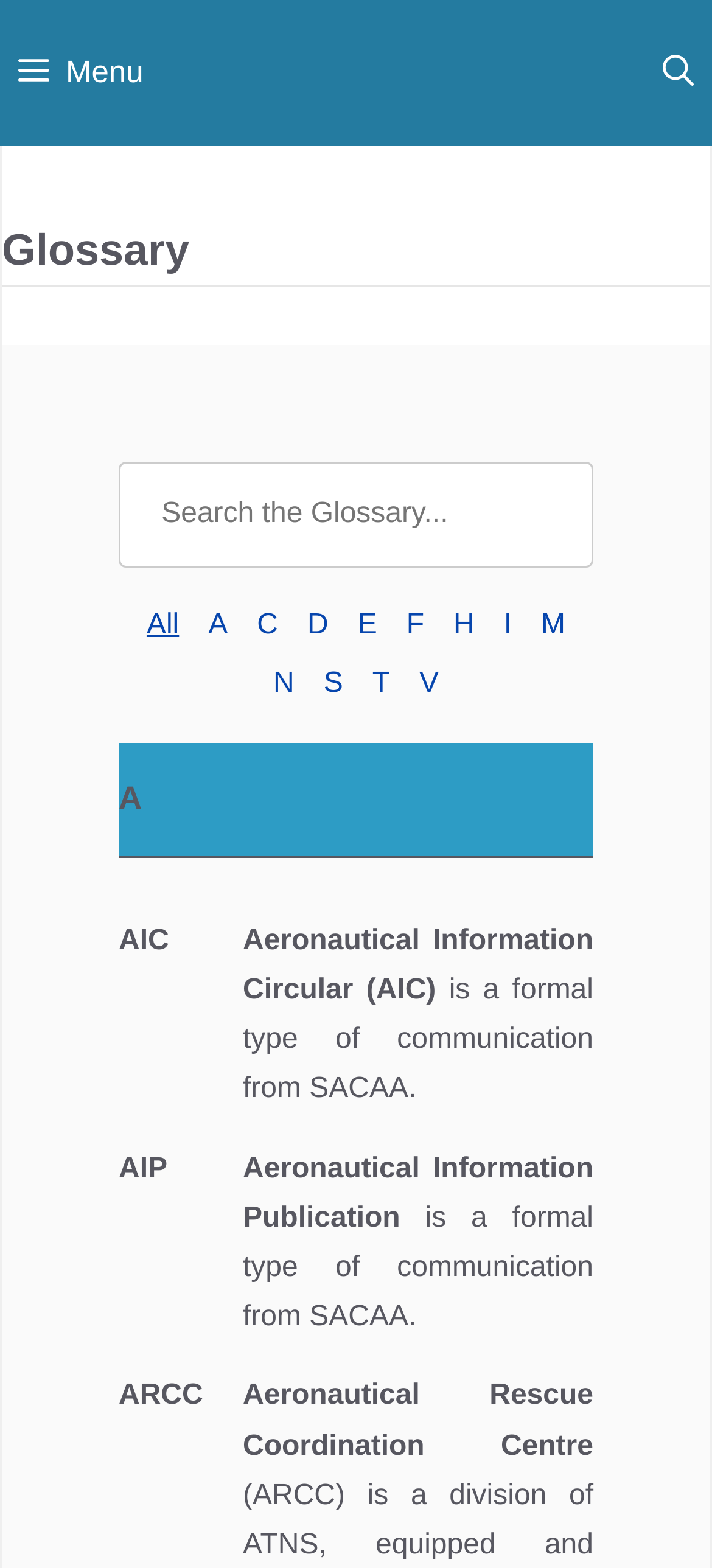Please provide a detailed answer to the question below by examining the image:
What is the first term in the glossary?

I looked at the first description list term in the glossary section and found that it is 'AIC', which stands for Aeronautical Information Circular.